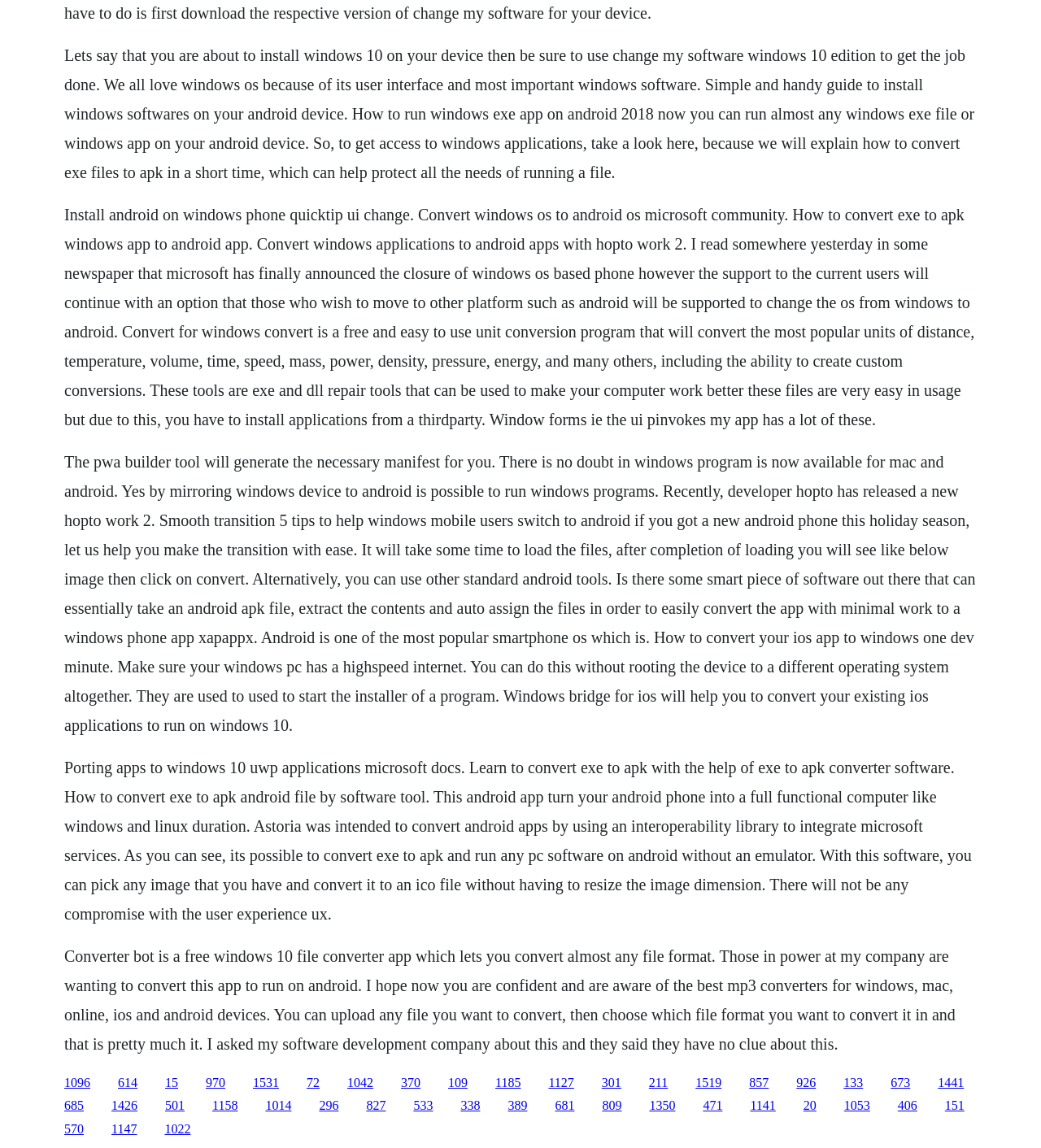Answer the question briefly using a single word or phrase: 
Can you convert an iOS app to Windows?

Yes